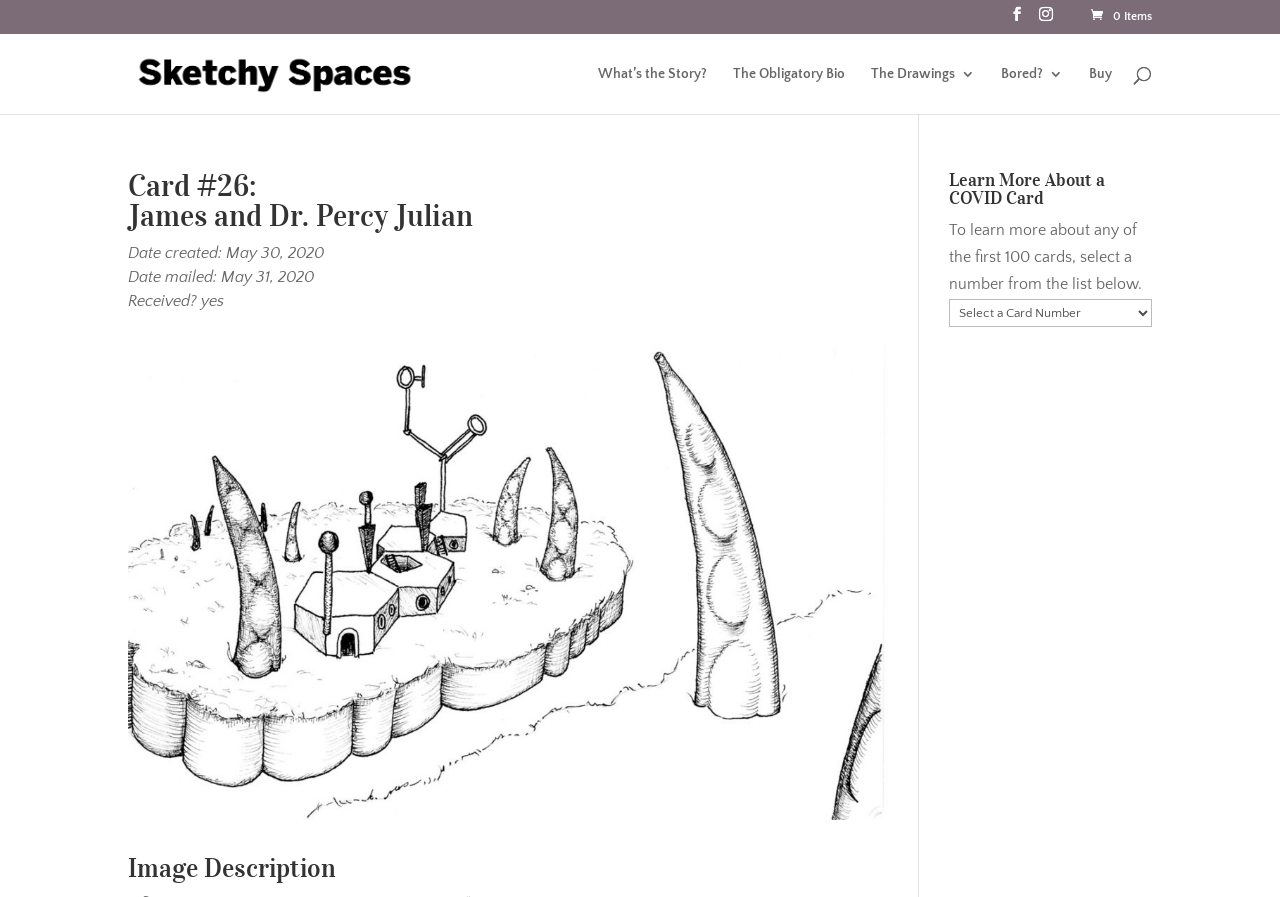How many options are available in the 'Learn More About a COVID Card' section?
Answer briefly with a single word or phrase based on the image.

100